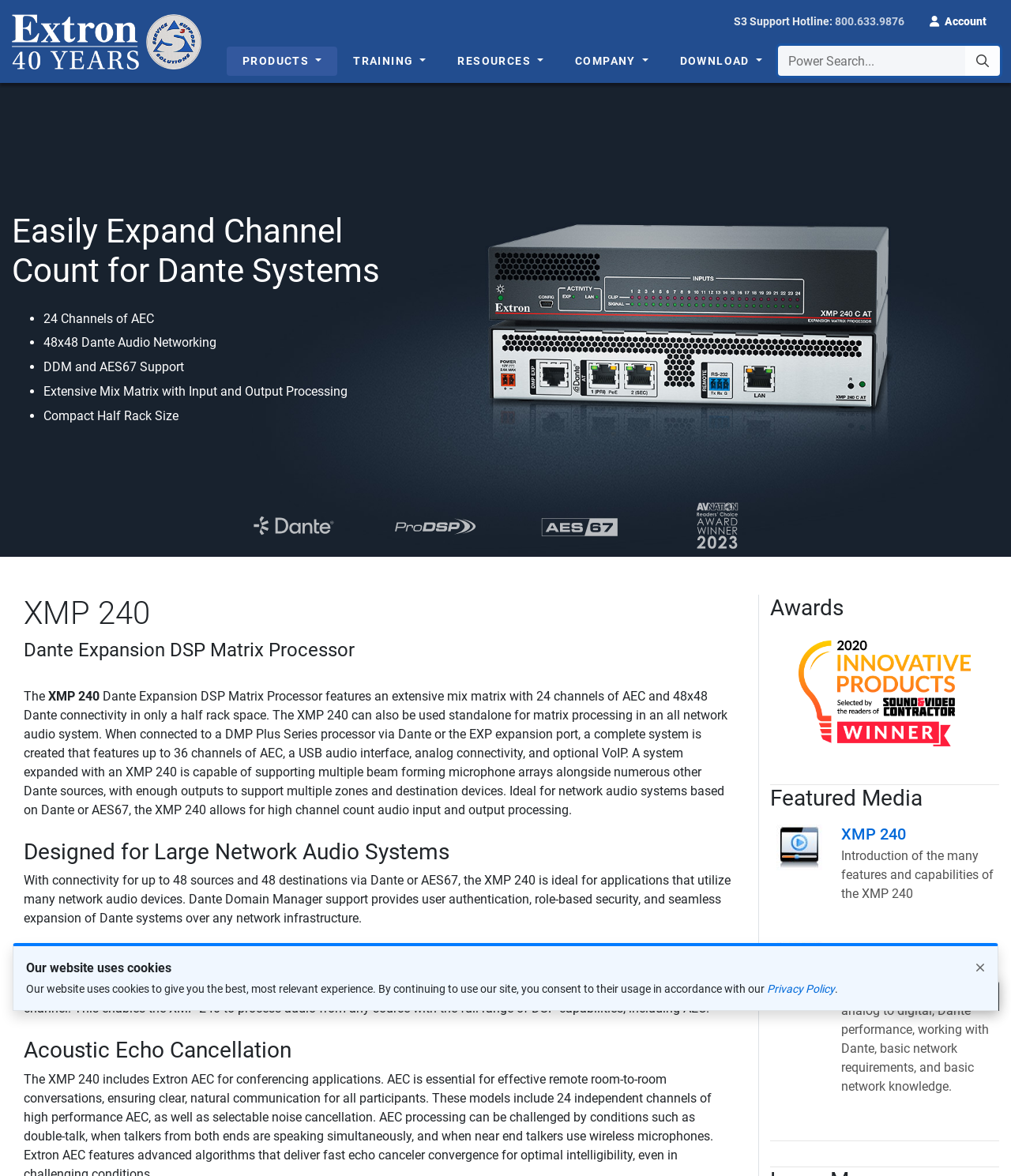What is the purpose of the FlexInputs feature?
Based on the image, answer the question with a single word or brief phrase.

Route any network audio input or expansion input to a specific DSP channel